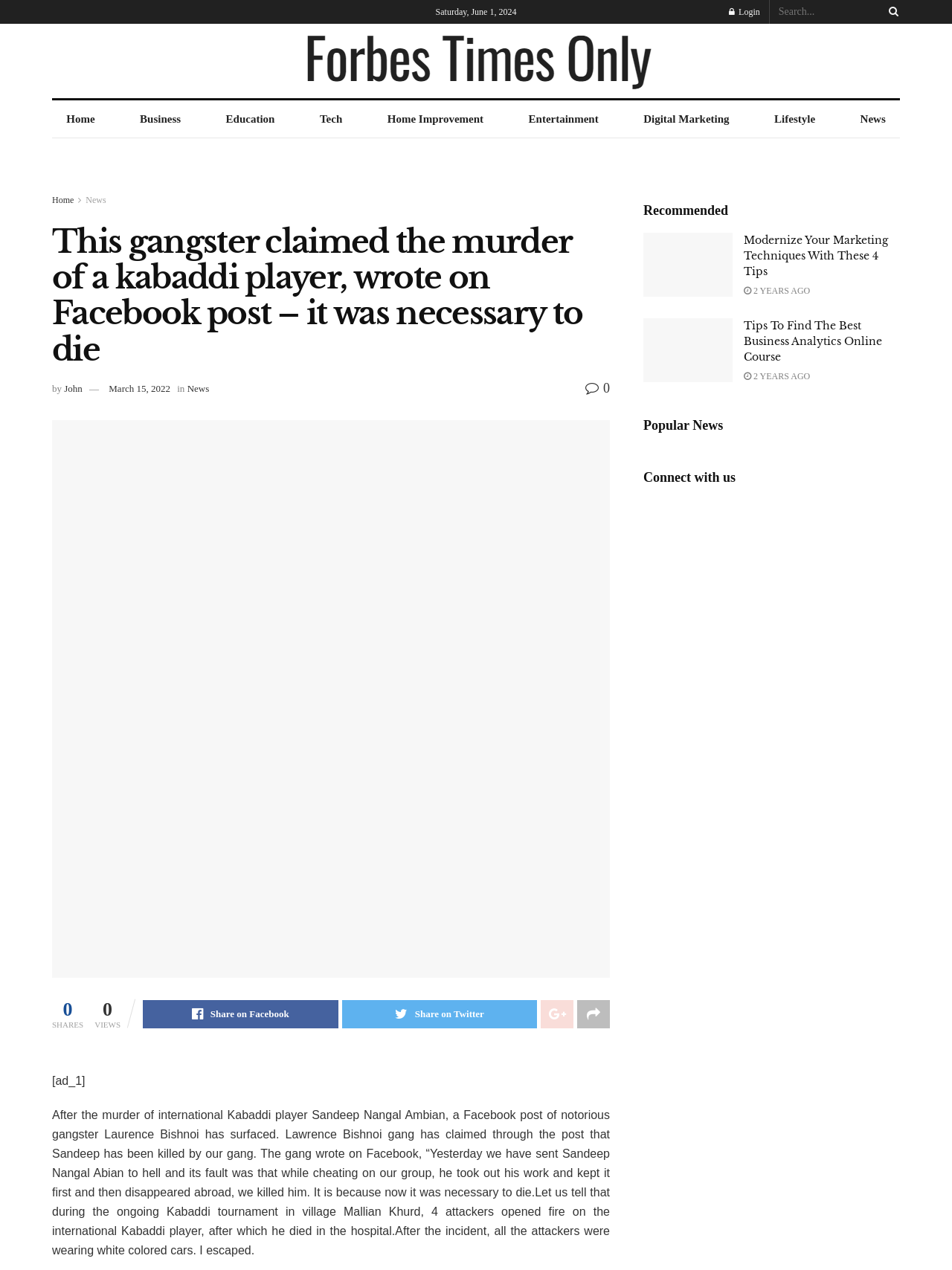Can you determine the bounding box coordinates of the area that needs to be clicked to fulfill the following instruction: "Read the news article"?

[0.055, 0.331, 0.641, 0.77]